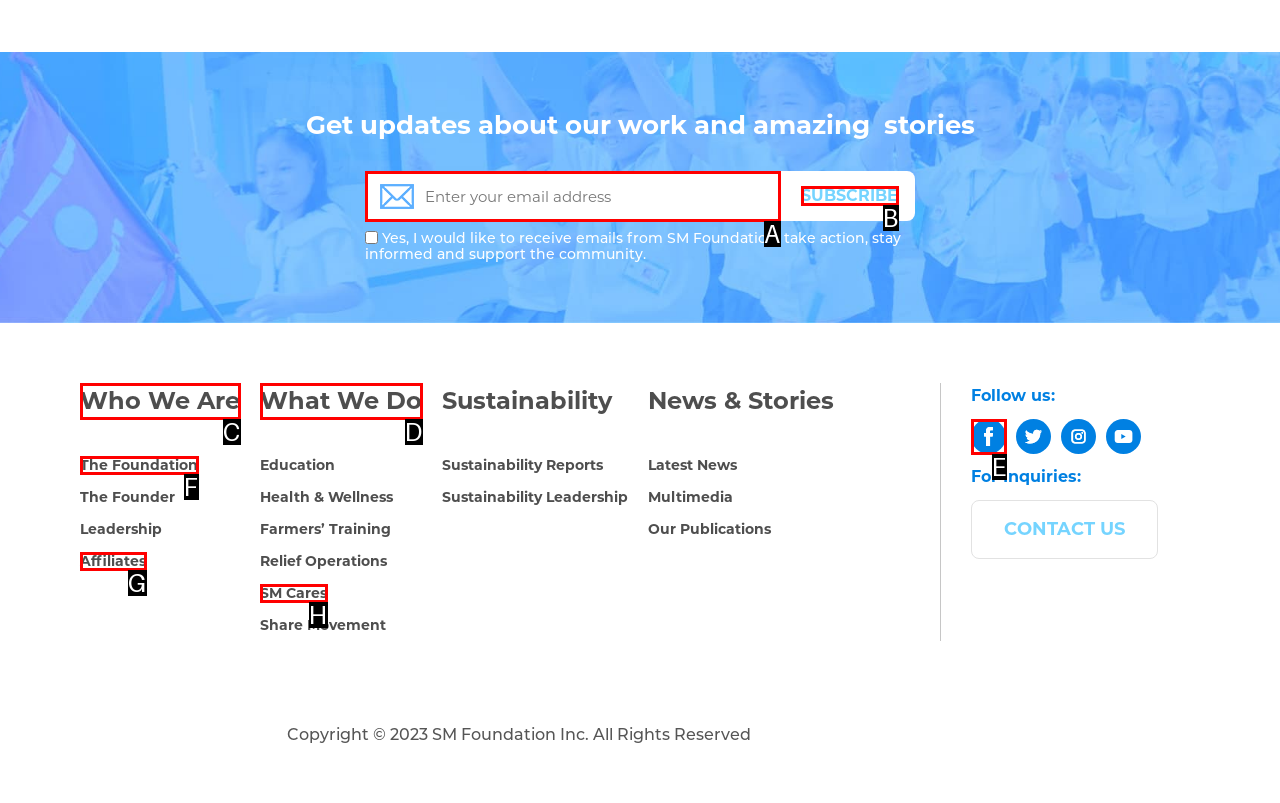Select the letter that corresponds to this element description: name="input_3" placeholder="Enter your email address"
Answer with the letter of the correct option directly.

A